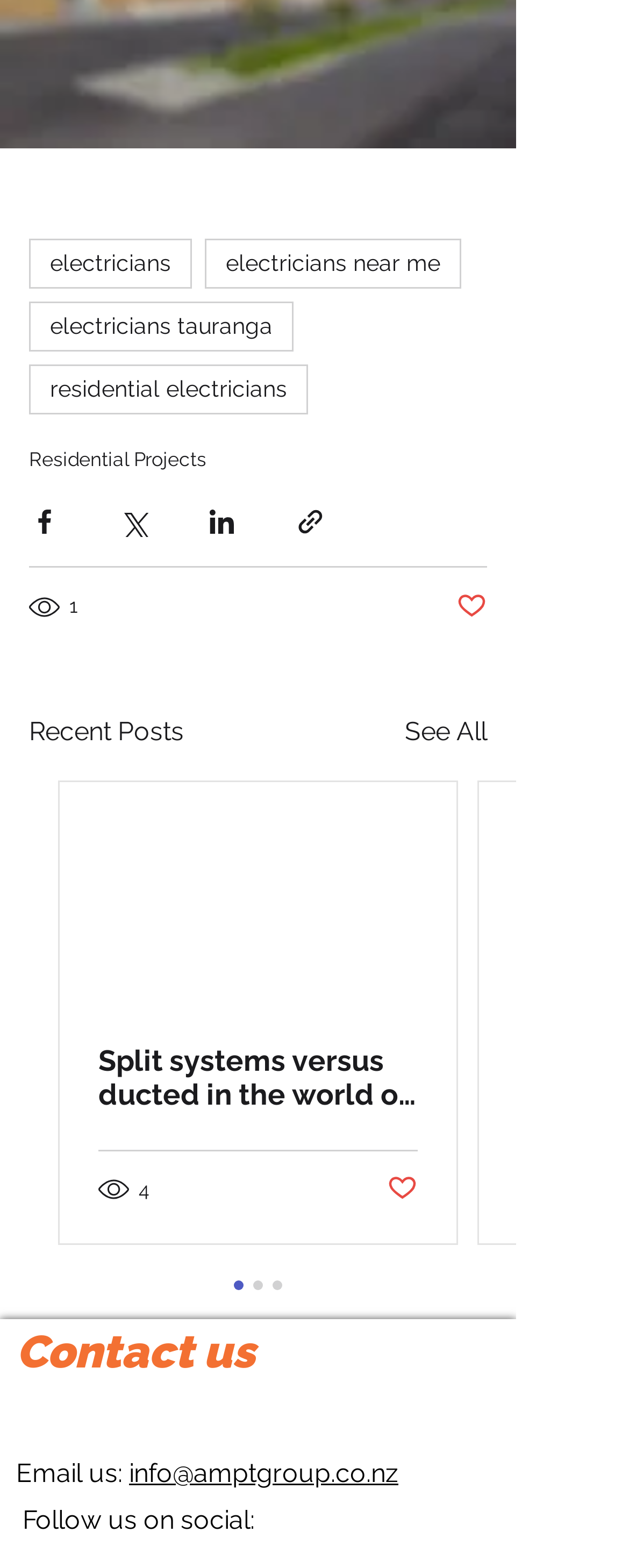What is the purpose of the buttons with social media icons?
Please answer the question as detailed as possible.

The buttons with social media icons, such as Facebook, Twitter, and LinkedIn, are likely used to share the content of the webpage on these platforms, as they are commonly used for sharing purposes.